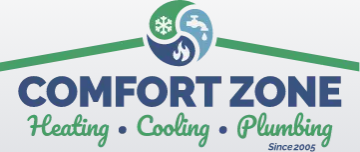What is the significance of 'Since 2005' in the logo?
Provide a concise answer using a single word or phrase based on the image.

Establishing credibility and trust